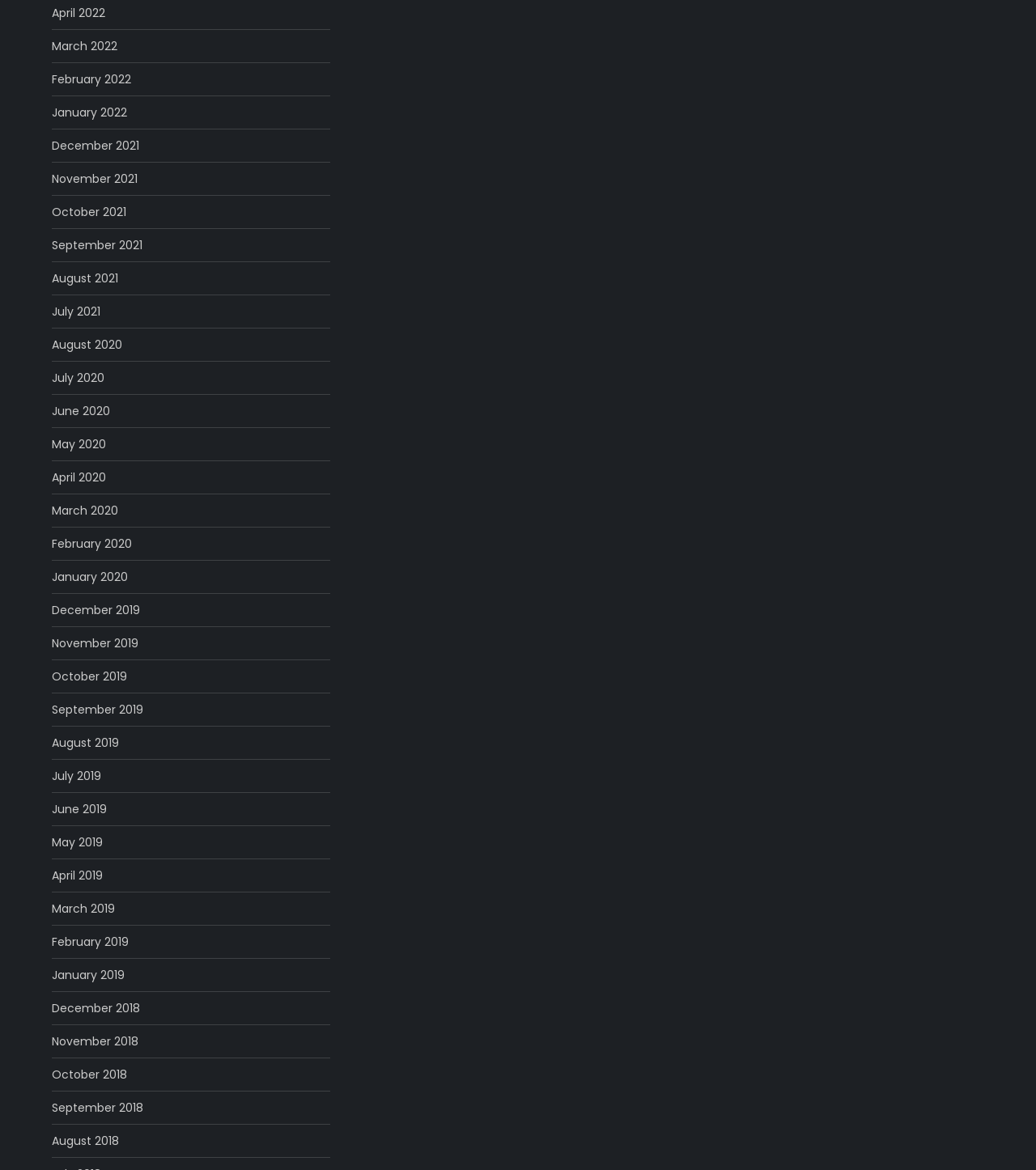What is the earliest month listed?
Look at the image and respond with a one-word or short phrase answer.

August 2018